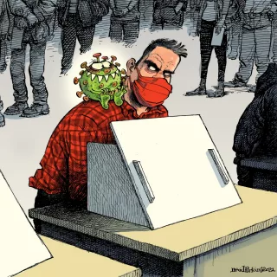Describe every detail you can see in the image.

The image depicts a satirical cartoon illustrating the challenges faced during the COVID-19 pandemic. In the foreground, a man wearing a red plaid shirt and a mask sits at a voting station, his face displaying a mix of concern and determination. A green, cartoonish virus character dramatically looms over his shoulder, embodying the omnipresent threat of the virus during public gatherings and voting events. In the background, a crowd of masked individuals lines up, underscoring the importance of social distancing and health precautions. This imagery captures the intersection of civic duty and health risks, serving as a commentary on the tensions experienced by voters amid the pandemic. The scene is rich with emotion and relevance, reflecting societal struggles while maintaining an engaging, illustrated style.